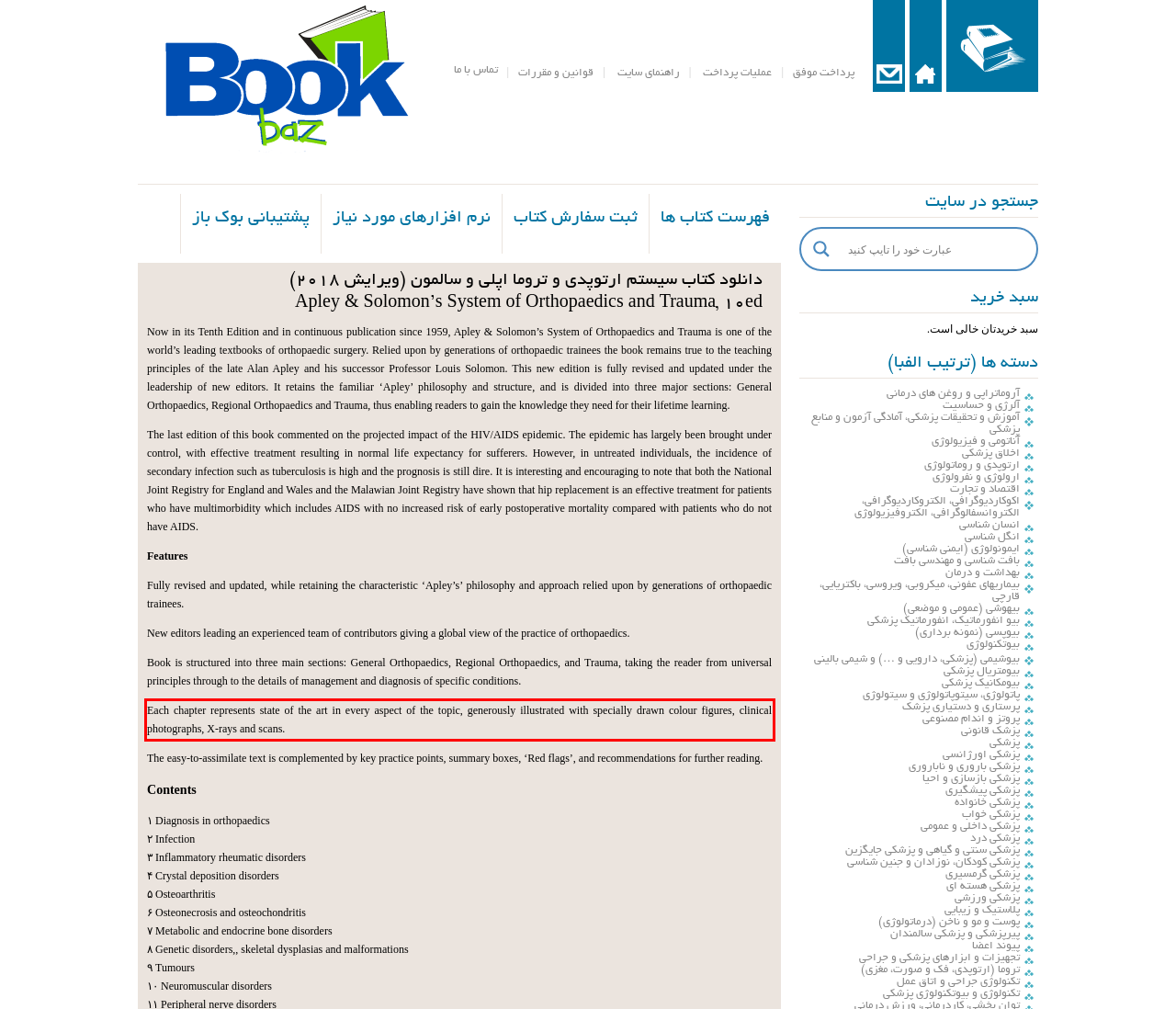You are presented with a screenshot containing a red rectangle. Extract the text found inside this red bounding box.

Each chapter represents state of the art in every aspect of the topic, generously illustrated with specially drawn colour figures, clinical photographs, X-rays and scans.